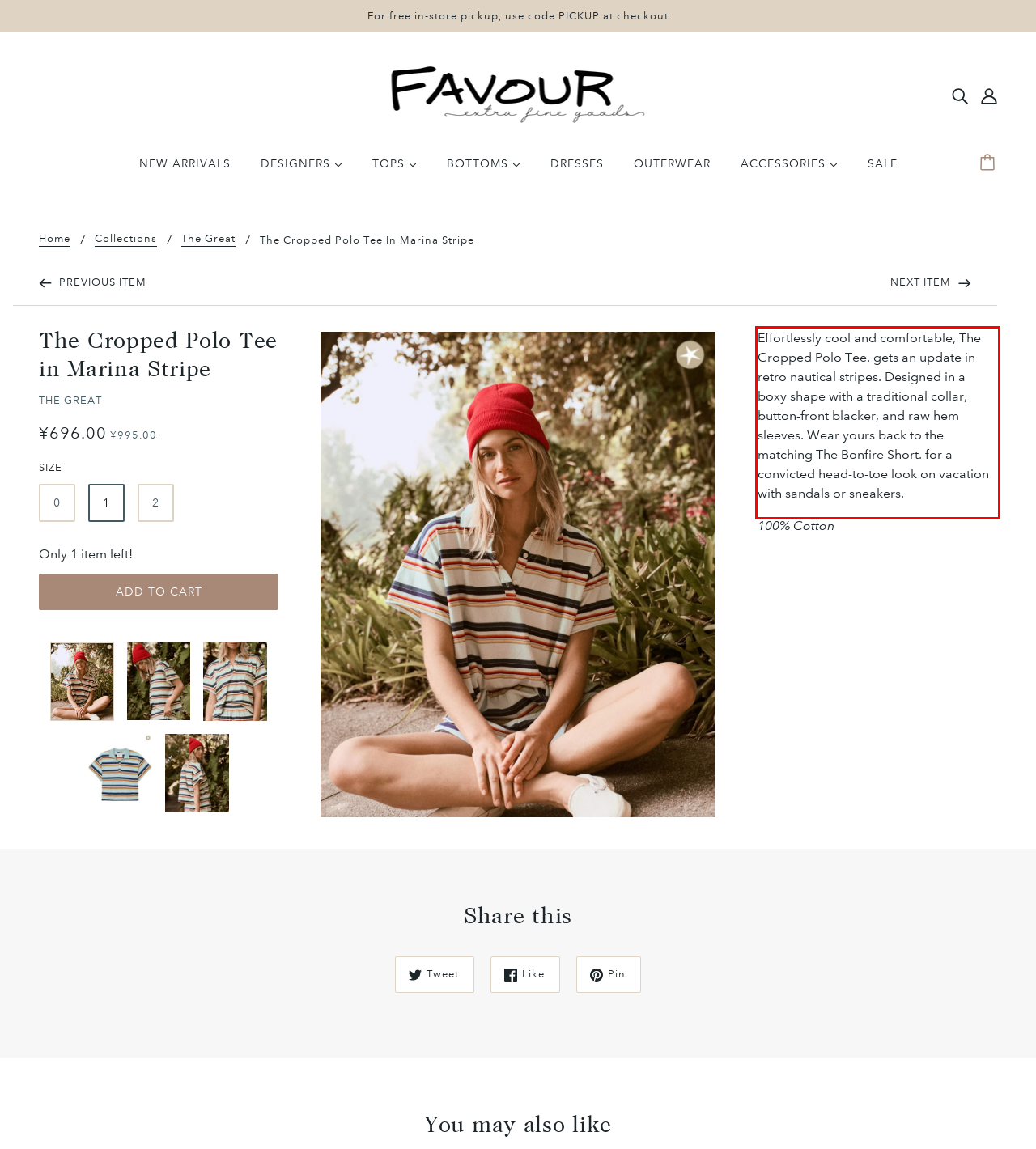Given a screenshot of a webpage containing a red rectangle bounding box, extract and provide the text content found within the red bounding box.

Effortlessly cool and comfortable, The Cropped Polo Tee. gets an update in retro nautical stripes. Designed in a boxy shape with a traditional collar, button-front blacker, and raw hem sleeves. Wear yours back to the matching The Bonfire Short. for a convicted head-to-toe look on vacation with sandals or sneakers.